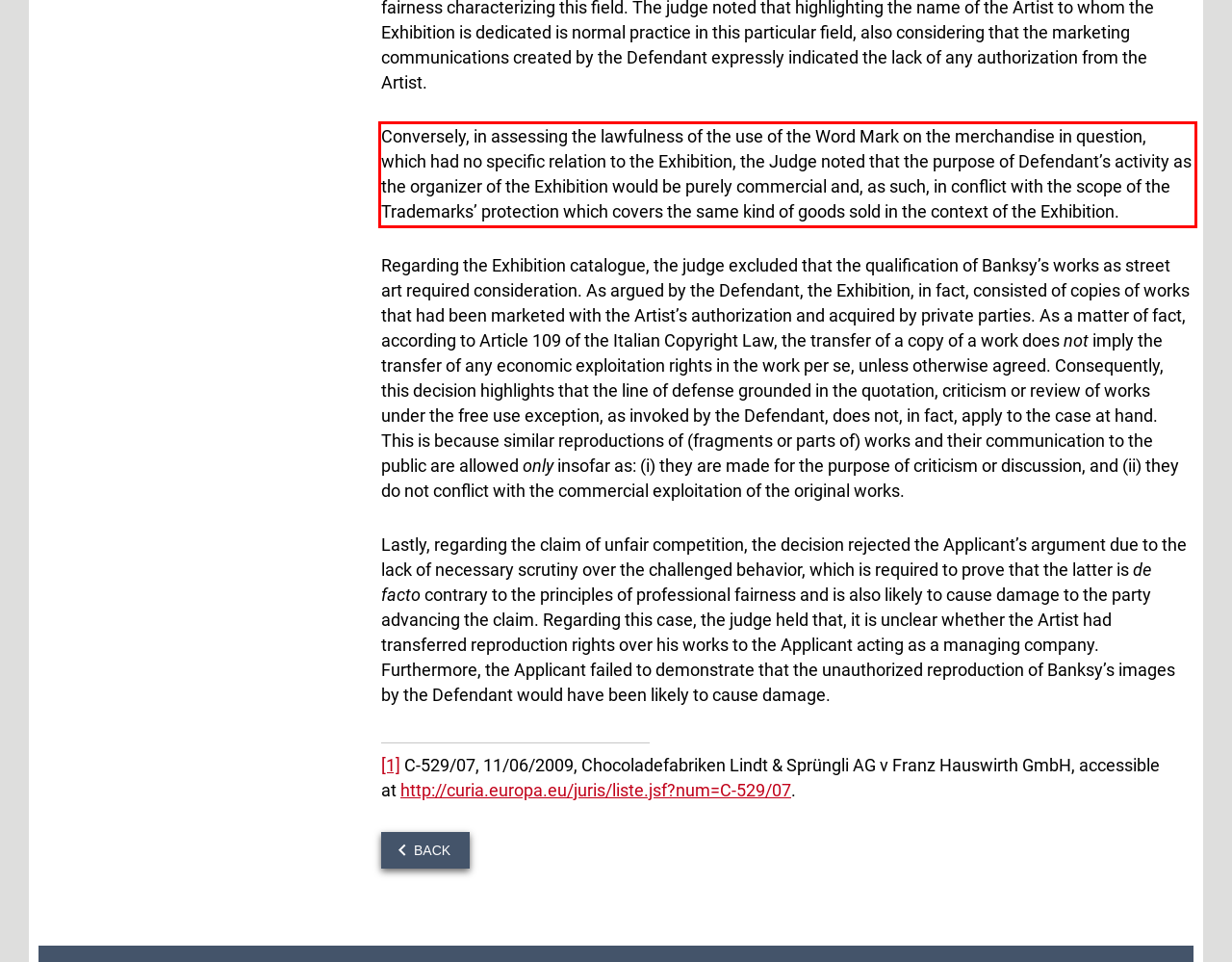Please analyze the screenshot of a webpage and extract the text content within the red bounding box using OCR.

Conversely, in assessing the lawfulness of the use of the Word Mark on the merchandise in question, which had no specific relation to the Exhibition, the Judge noted that the purpose of Defendant’s activity as the organizer of the Exhibition would be purely commercial and, as such, in conflict with the scope of the Trademarks’ protection which covers the same kind of goods sold in the context of the Exhibition.